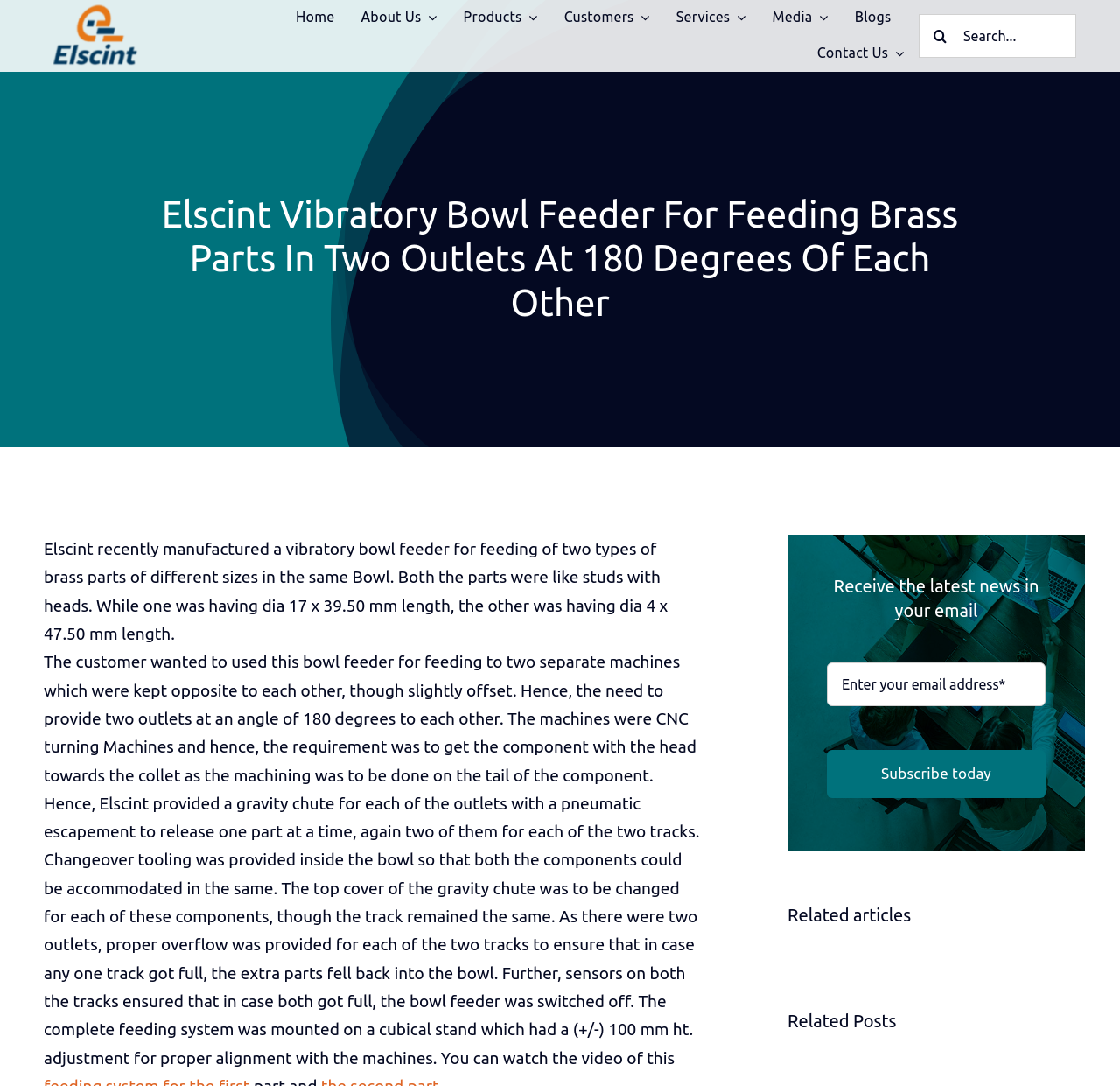What is the email address input field for?
Refer to the screenshot and answer in one word or phrase.

To receive latest news